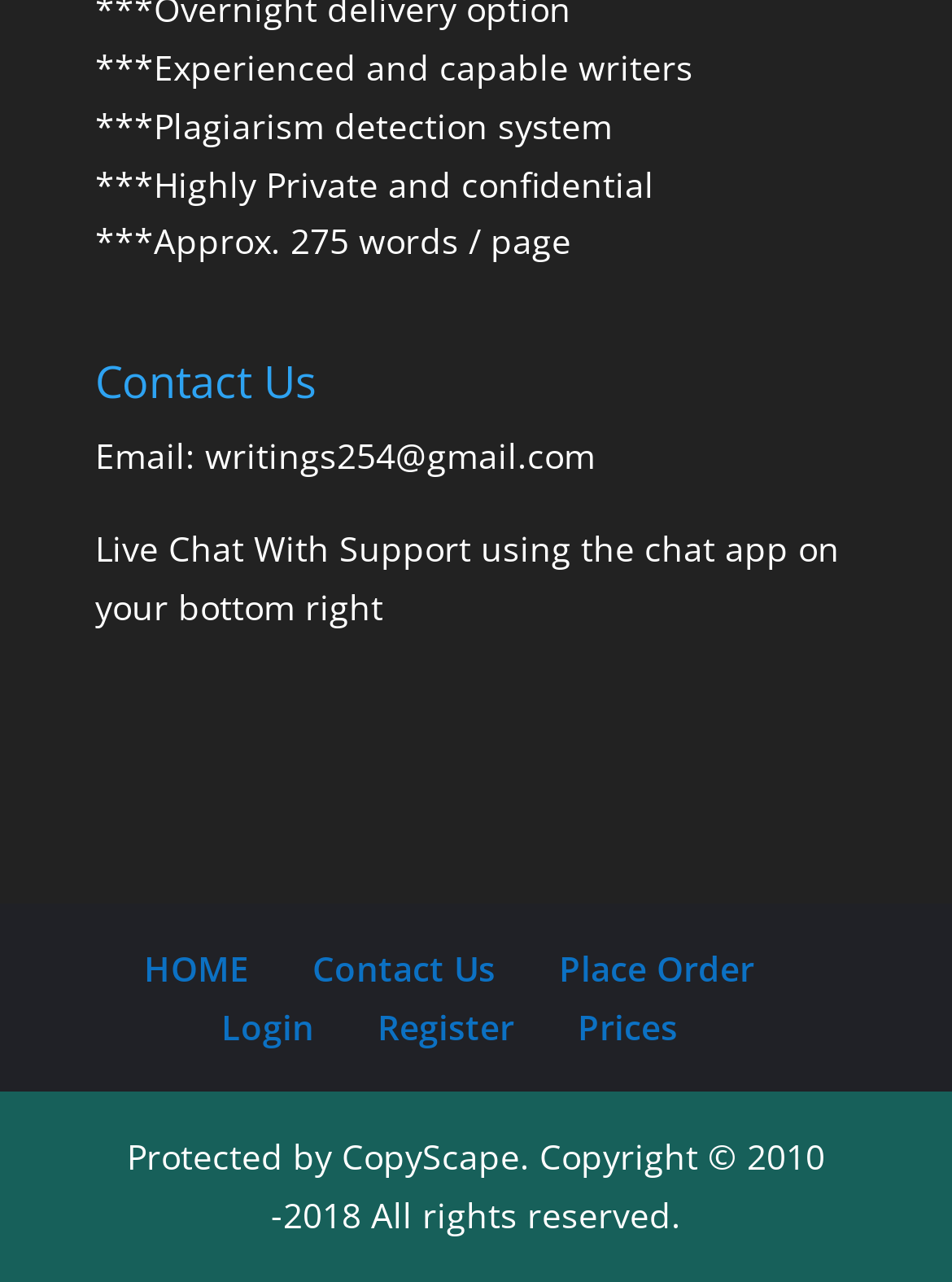What is the copyright year range?
Provide a fully detailed and comprehensive answer to the question.

The copyright year range can be found at the bottom of the webpage, where it is written as 'Copyright © 2010 -2018 All rights reserved'.